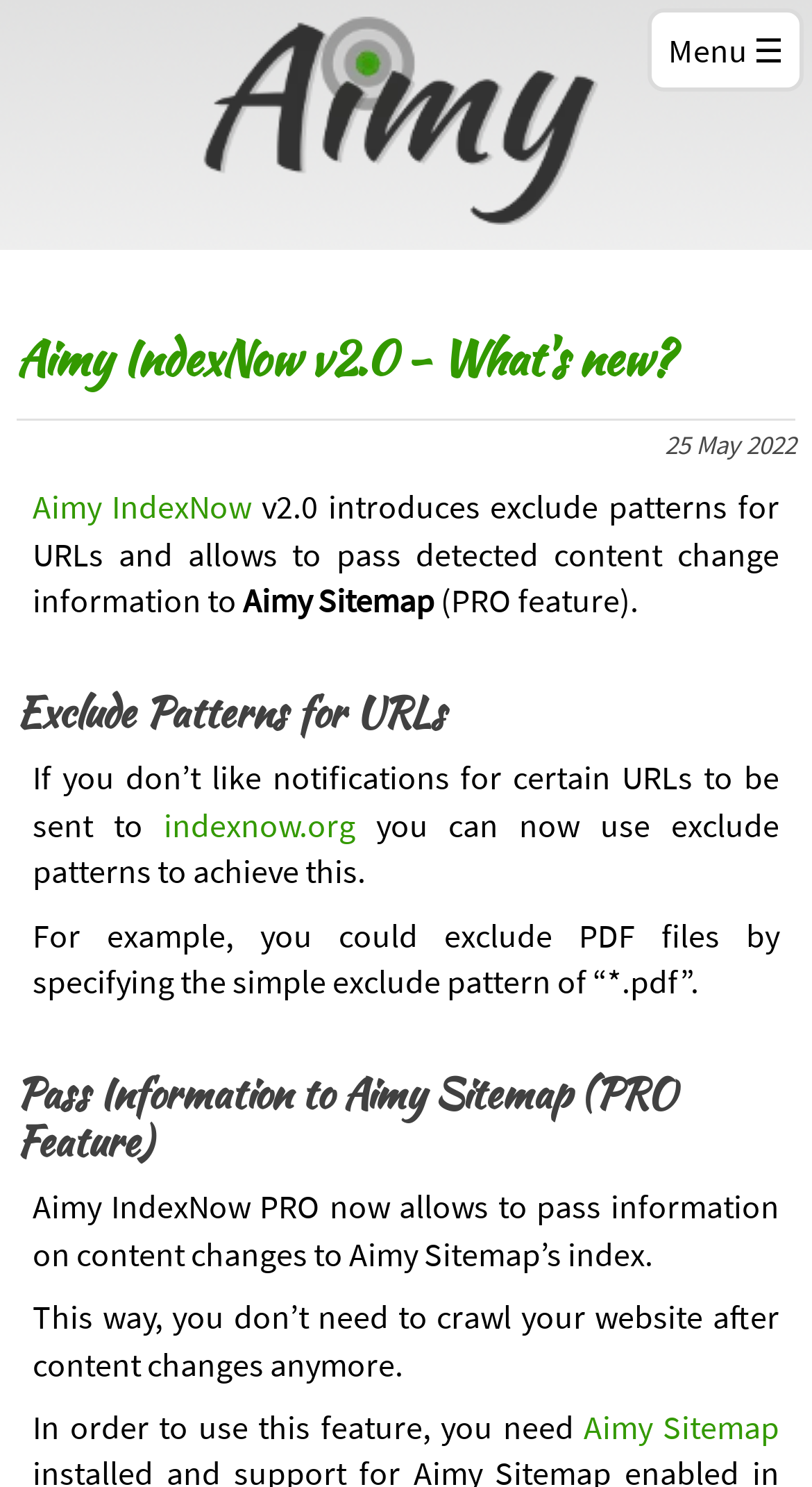Provide a one-word or brief phrase answer to the question:
What is the type of feature that allows passing information to Aimy Sitemap?

PRO feature